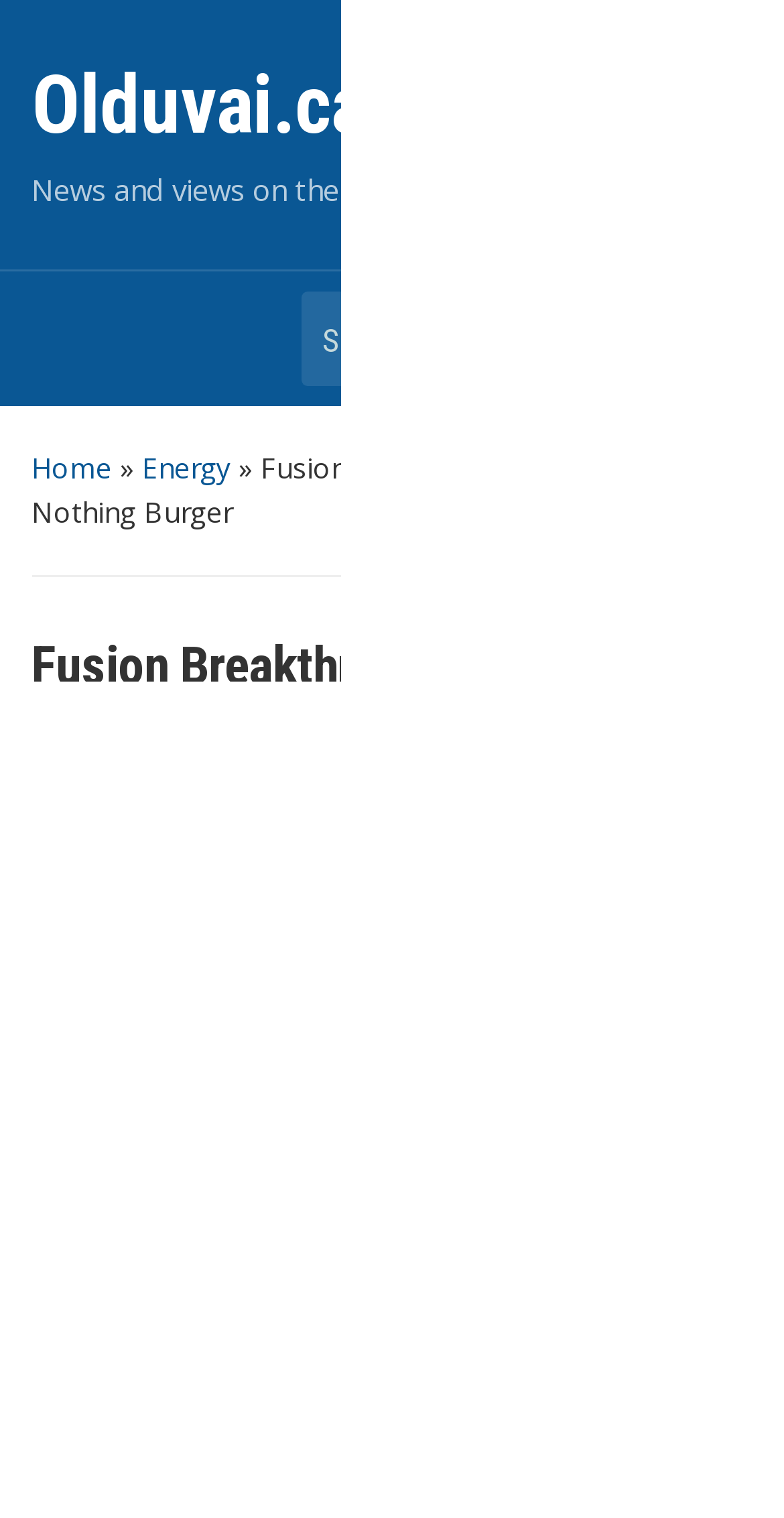Who is the author of the article?
Look at the image and respond with a one-word or short phrase answer.

olduvai